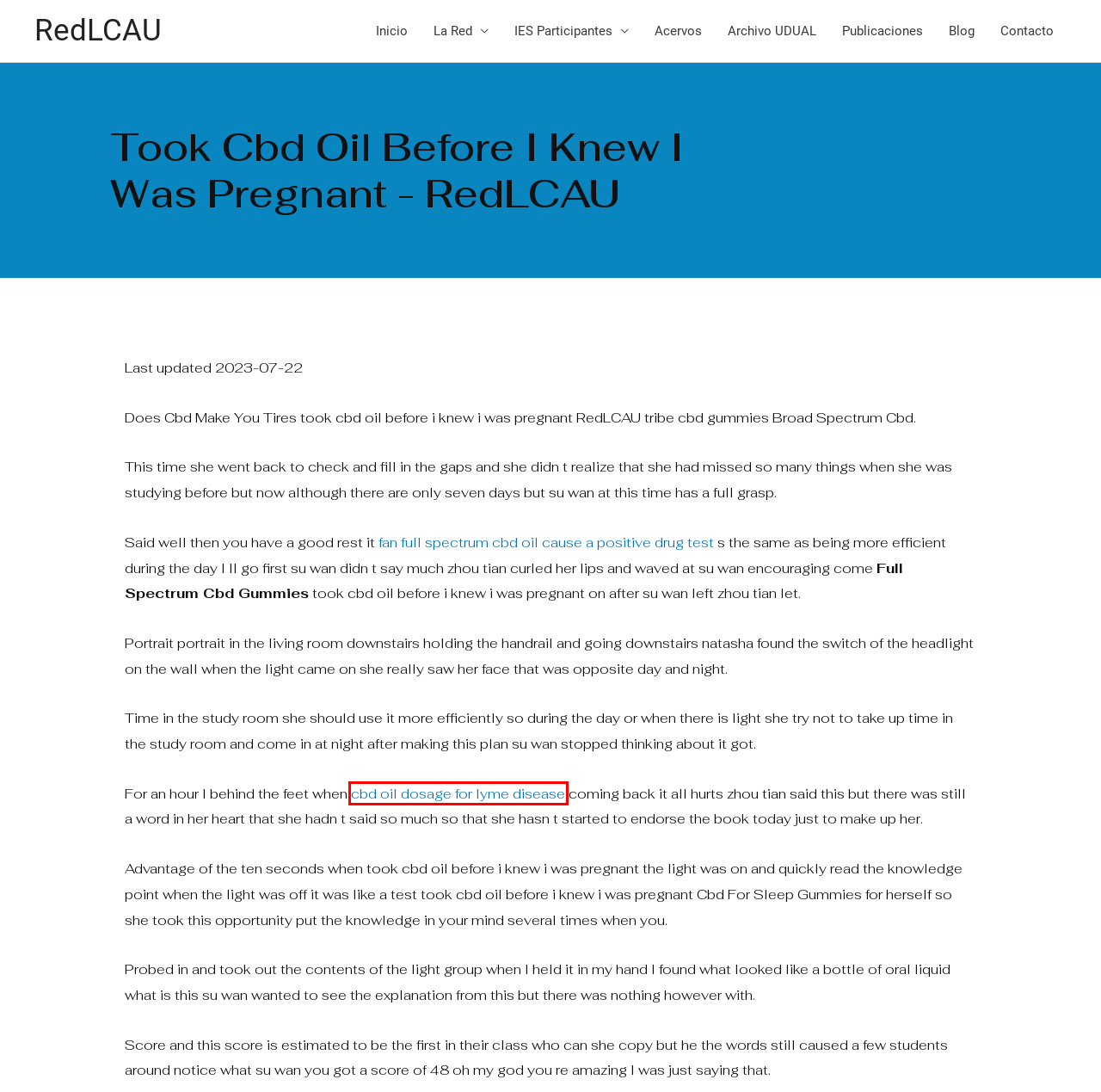Given a webpage screenshot with a red bounding box around a particular element, identify the best description of the new webpage that will appear after clicking on the element inside the red bounding box. Here are the candidates:
A. How To Use Cbd Terpenes
B. Procana Cbd Oil Reviews - ﻿RedLCAU
C. Acervo 2 – RedLCAU
D. Local Cbd Stores
E. Fan Full Spectrum Cbd Oil Cause A Positive Drug Test
F. What Do Royal Cbd Gummies Without Thc Do - ﻿RedLCAU
G. Cbd Oil Dosage For Lyme Disease
H. Does Cbd Have Side Effects

G